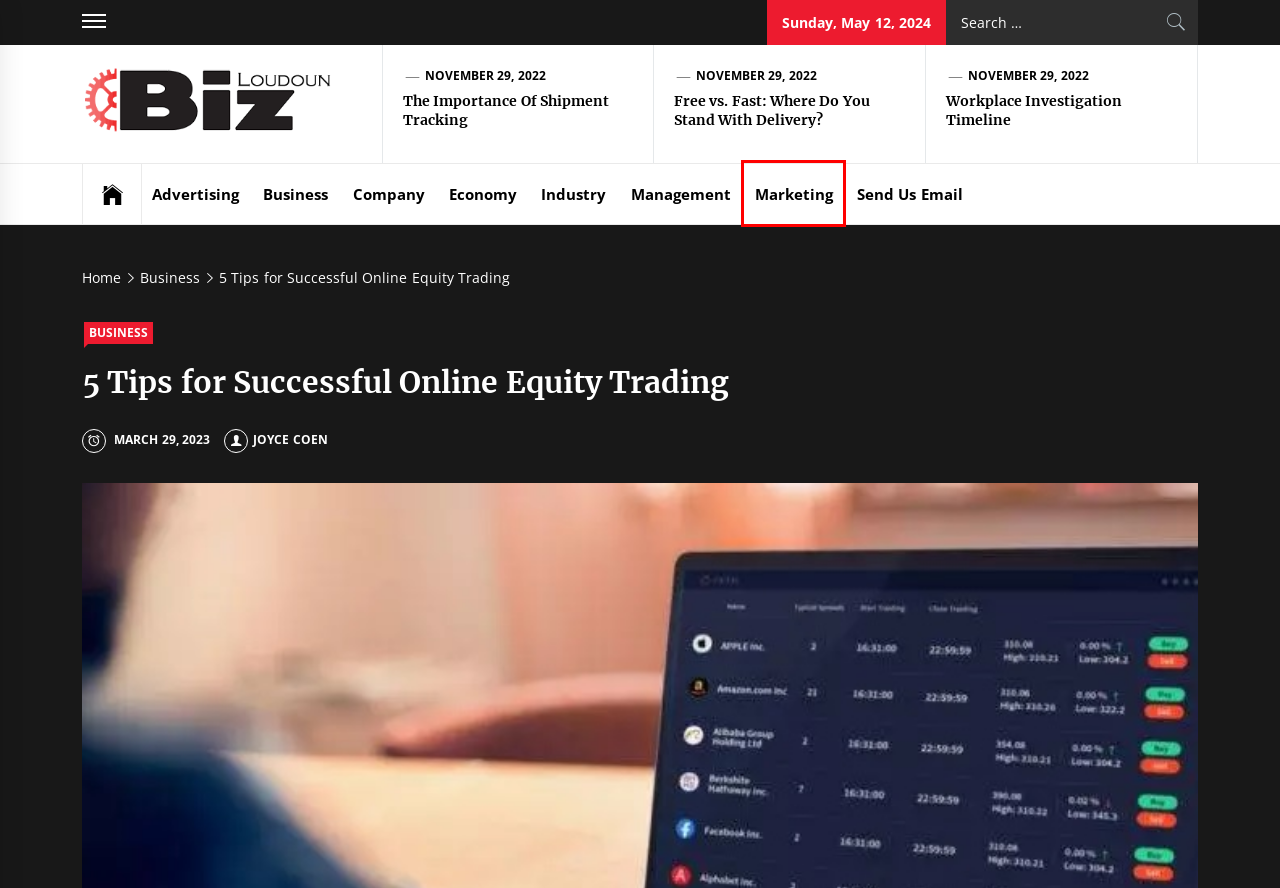You are presented with a screenshot of a webpage with a red bounding box. Select the webpage description that most closely matches the new webpage after clicking the element inside the red bounding box. The options are:
A. Business - Biz Loudoun - Find the IT Support You Need
B. Send Us Email - Biz Loudoun - Find the IT Support You Need
C. Economy - Biz Loudoun - Find the IT Support You Need
D. Company - Biz Loudoun - Find the IT Support You Need
E. Marketing - Biz Loudoun - Find the IT Support You Need
F. Joyce Coen - Biz Loudoun - Find the IT Support You Need
G. Workplace Investigation Timeline - Biz Loudoun - Find the IT Support You Need
H. Free vs. Fast: Where Do You Stand With Delivery? - Biz Loudoun - Find the IT Support You Need

E